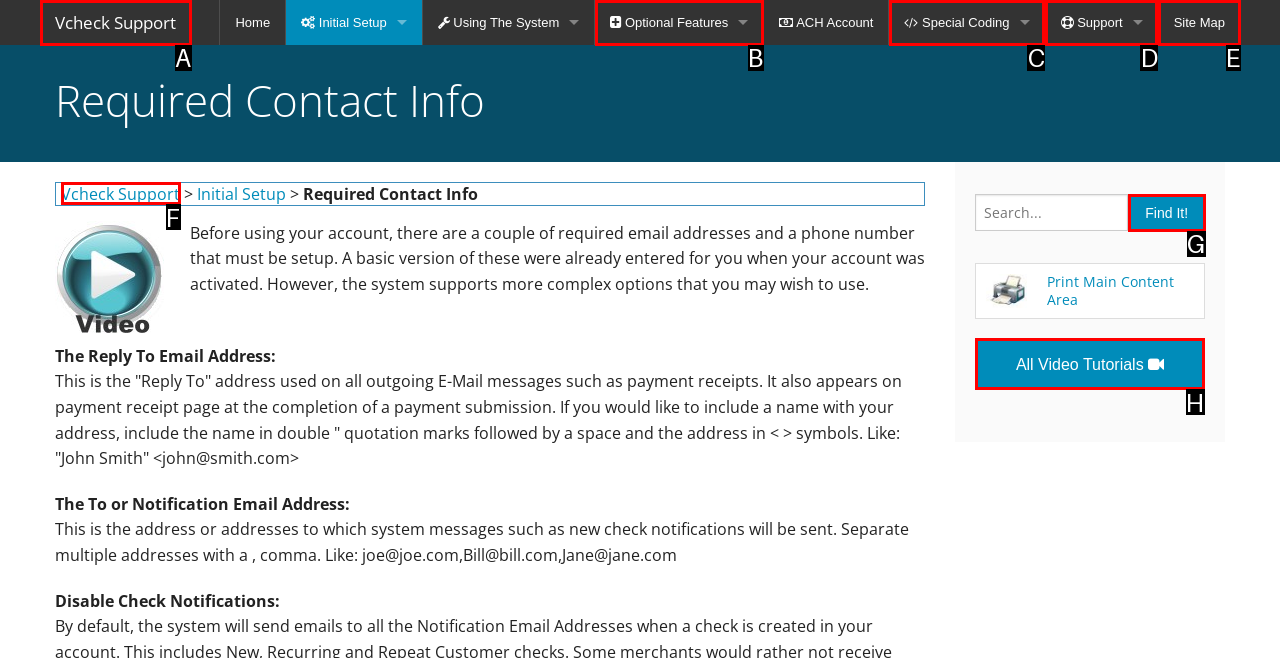Point out the option that needs to be clicked to fulfill the following instruction: Watch all video tutorials
Answer with the letter of the appropriate choice from the listed options.

H